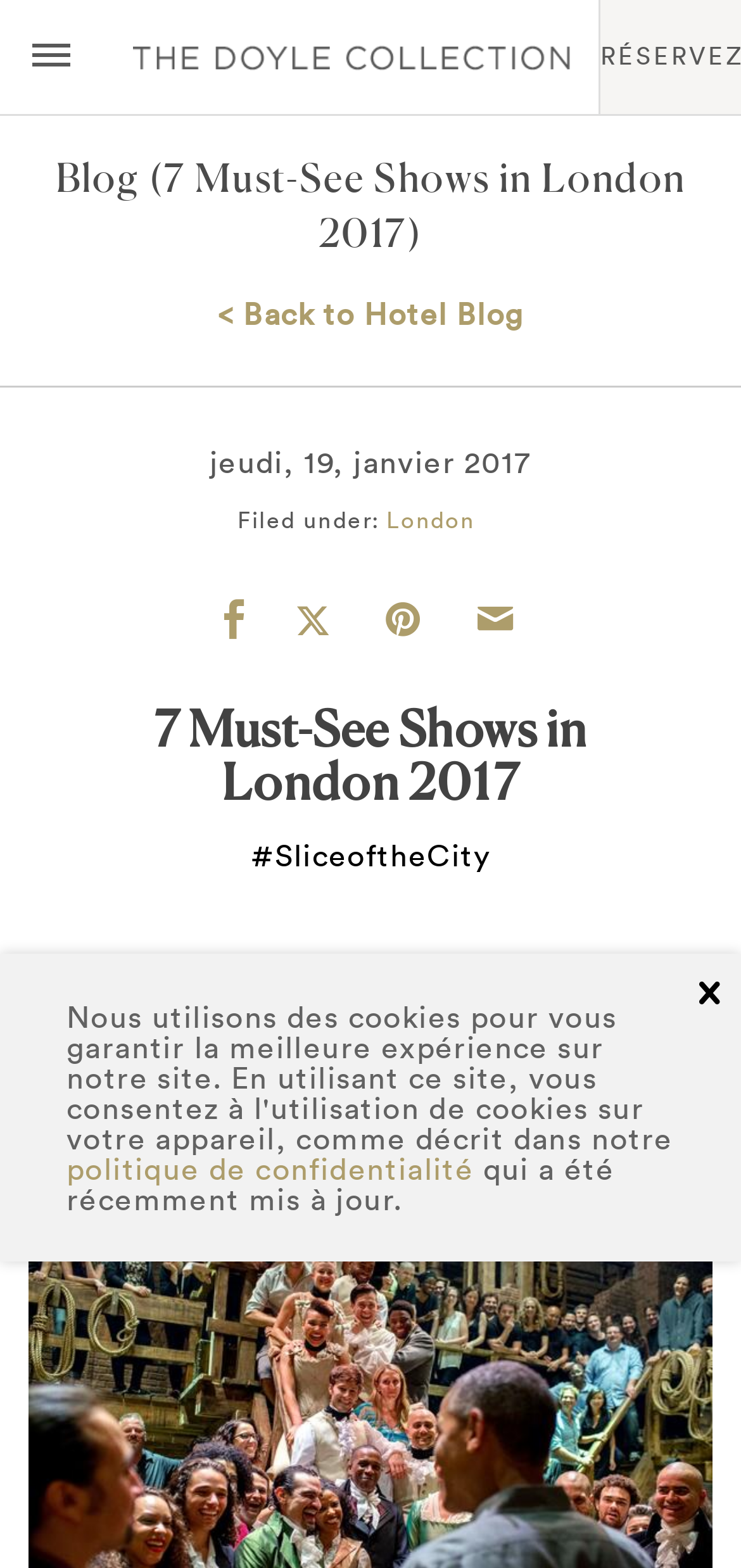Please answer the following question using a single word or phrase: 
What is the category of the blog post?

London